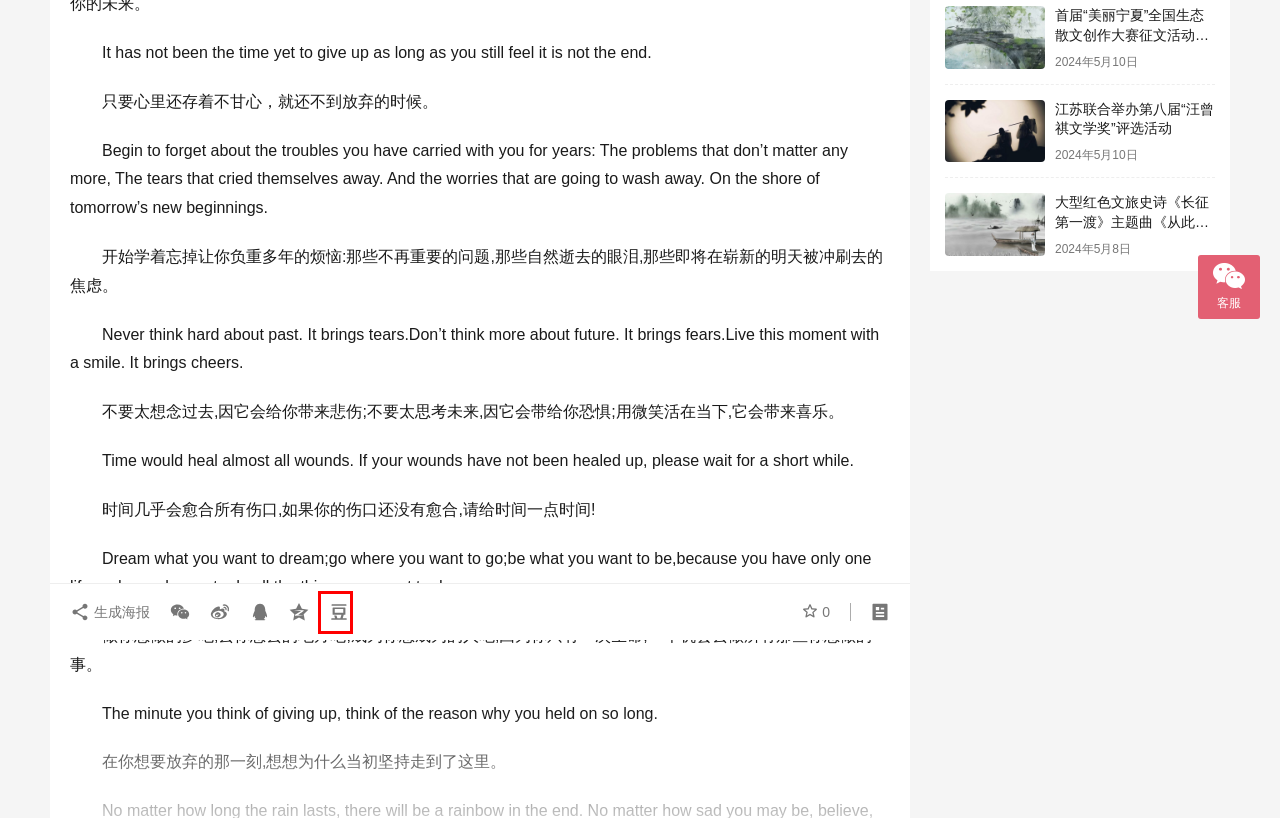You are given a webpage screenshot where a red bounding box highlights an element. Determine the most fitting webpage description for the new page that loads after clicking the element within the red bounding box. Here are the candidates:
A. 首届“美丽宁夏”全国生态散文创作大赛征文活动全面启动 | 杨梦思
B. 发送给QQ好友和群组
C. “诗颂工业 光耀株洲”首届株洲全国工业诗歌征文大赛采风 | 杨梦思
D. 分享到微博-微博-随时随地分享身边的新鲜事儿
E. 分享到QQ空间
F. 江苏联合举办第八届“汪曾祺文学奖”评选活动 | 杨梦思
G. 大型红色文旅史诗《长征第一渡》主题曲《从此》火热出圈 | 杨梦思
H. 登录豆瓣

H